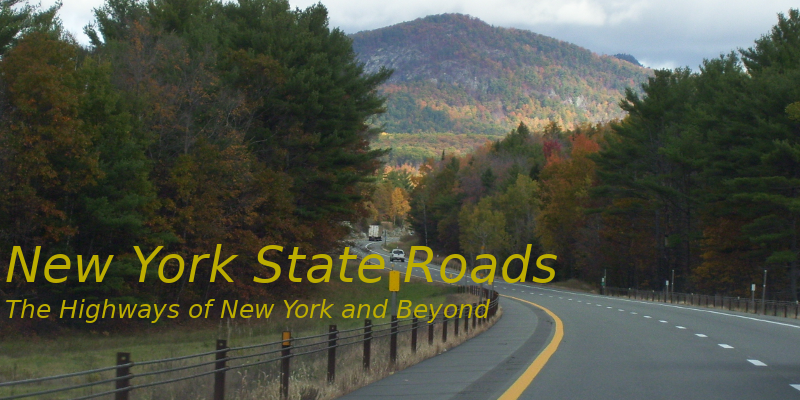List and describe all the prominent features within the image.

A scenic view captures the essence of New York State Roads, showcasing a winding highway surrounded by vibrant foliage in autumn. Towering trees frame the road, while a majestic mountain rises in the background, hinting at the diverse terrain the state offers, from urban settings to serene natural landscapes. The image prominently features the title "New York State Roads" along with the subtitle "The Highways of New York and Beyond," inviting viewers to explore the intricate network of highways that connect the state’s many regions. This visual not only represents the beauty of New York’s scenic routes but also serves as a gateway to the roadgeek community, celebrating the exploration and appreciation of the state's highways and byways.